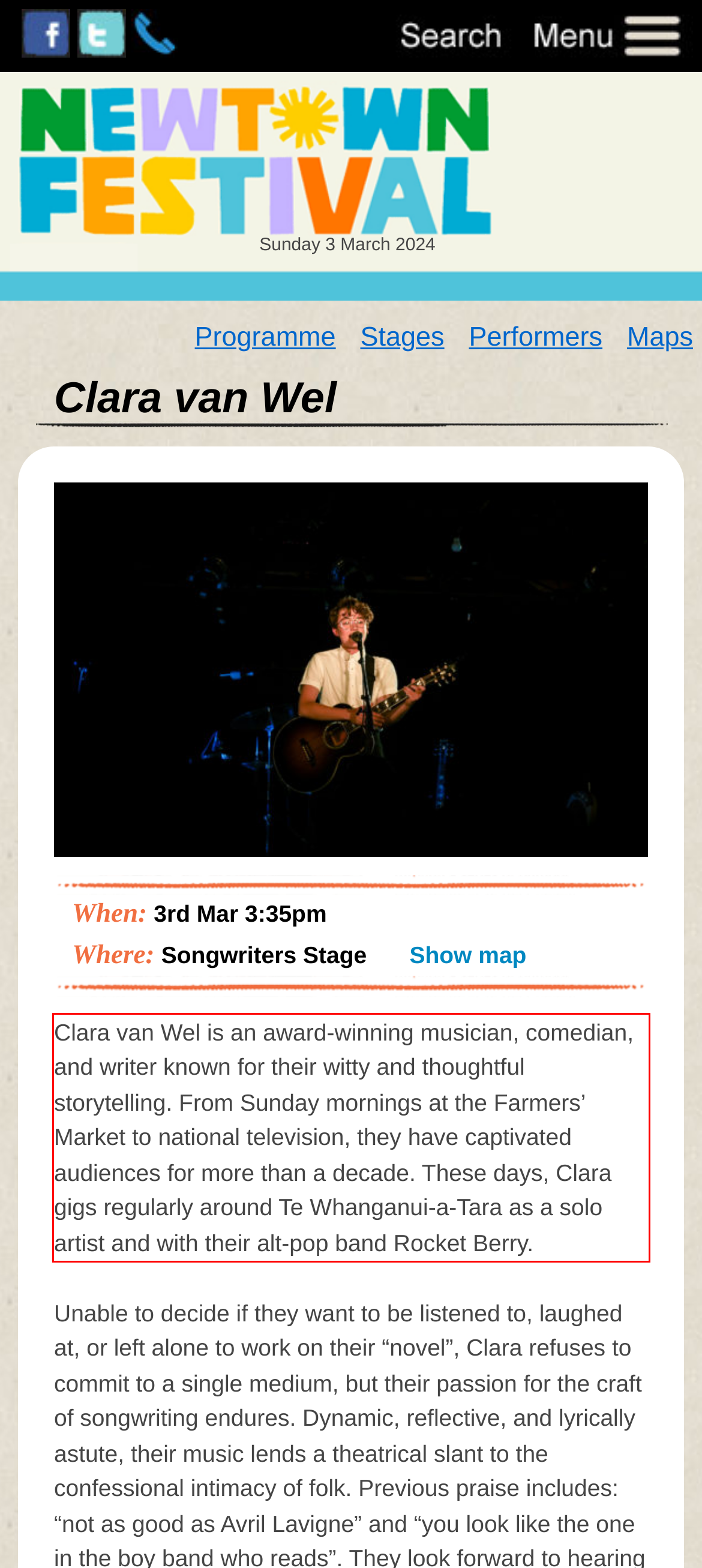Please identify and extract the text from the UI element that is surrounded by a red bounding box in the provided webpage screenshot.

Clara van Wel is an award-winning musician, comedian, and writer known for their witty and thoughtful storytelling. From Sunday mornings at the Farmers’ Market to national television, they have captivated audiences for more than a decade. These days, Clara gigs regularly around Te Whanganui-a-Tara as a solo artist and with their alt-pop band Rocket Berry.